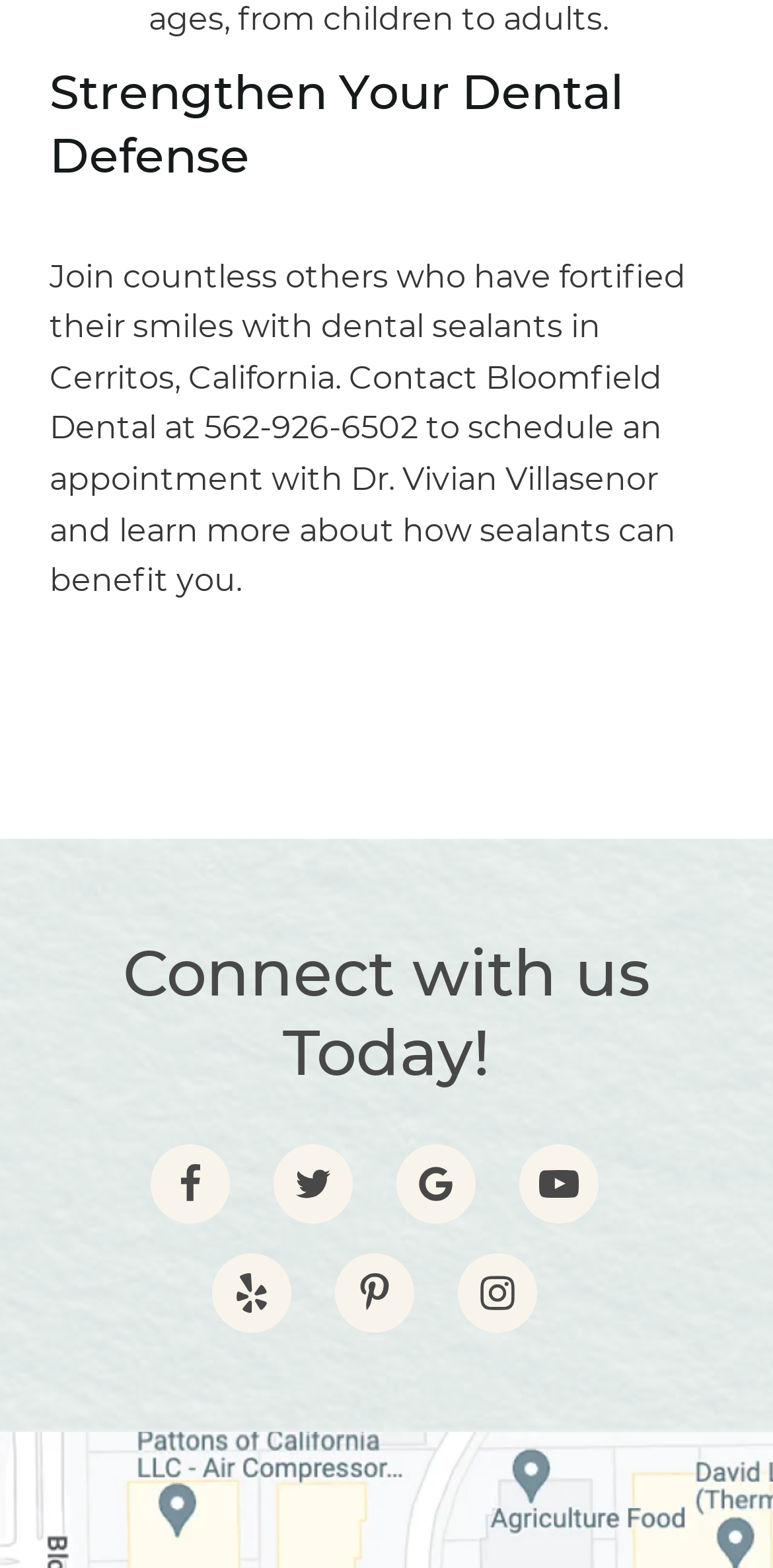What is the name of the dentist mentioned?
Using the visual information, answer the question in a single word or phrase.

Dr. Vivian Villasenor